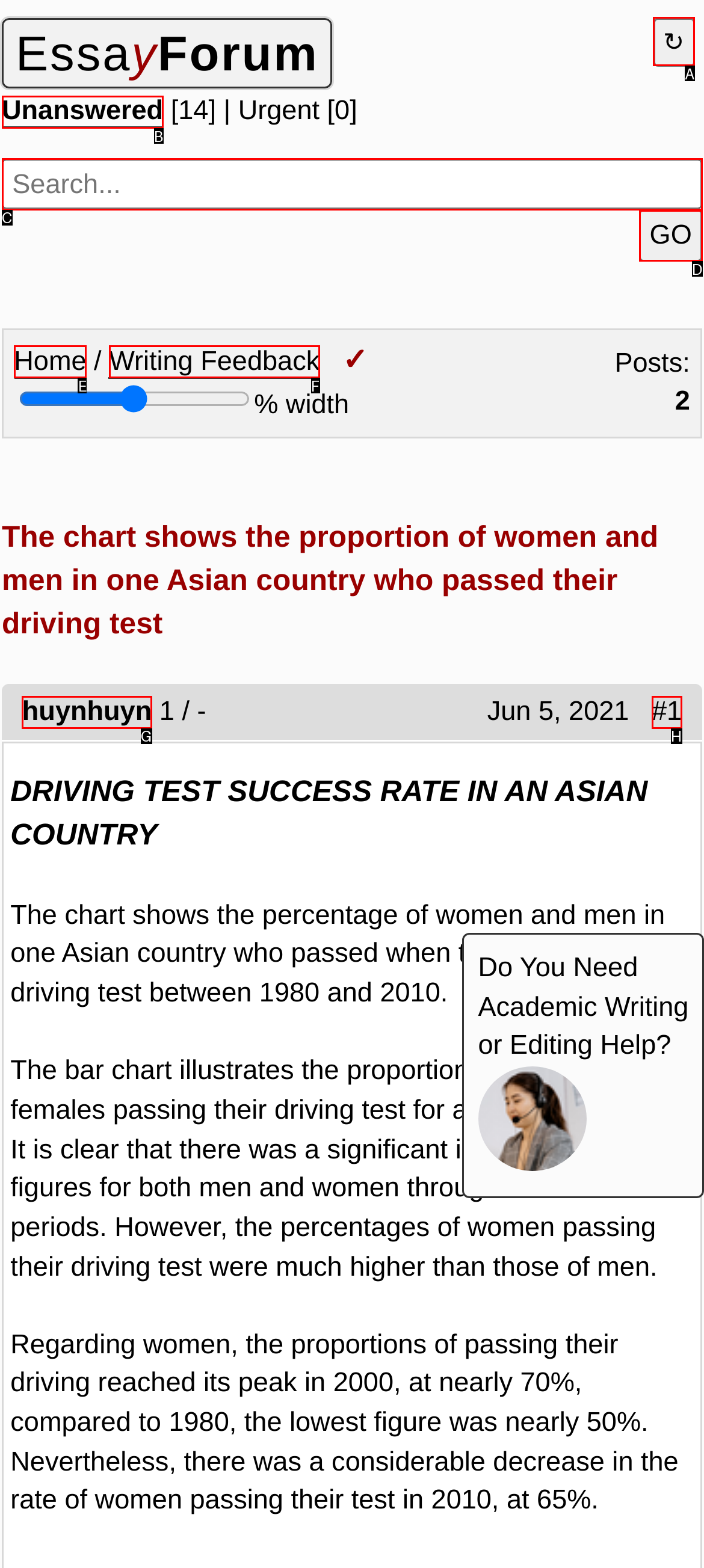Select the option that matches the description: Home. Answer with the letter of the correct option directly.

E